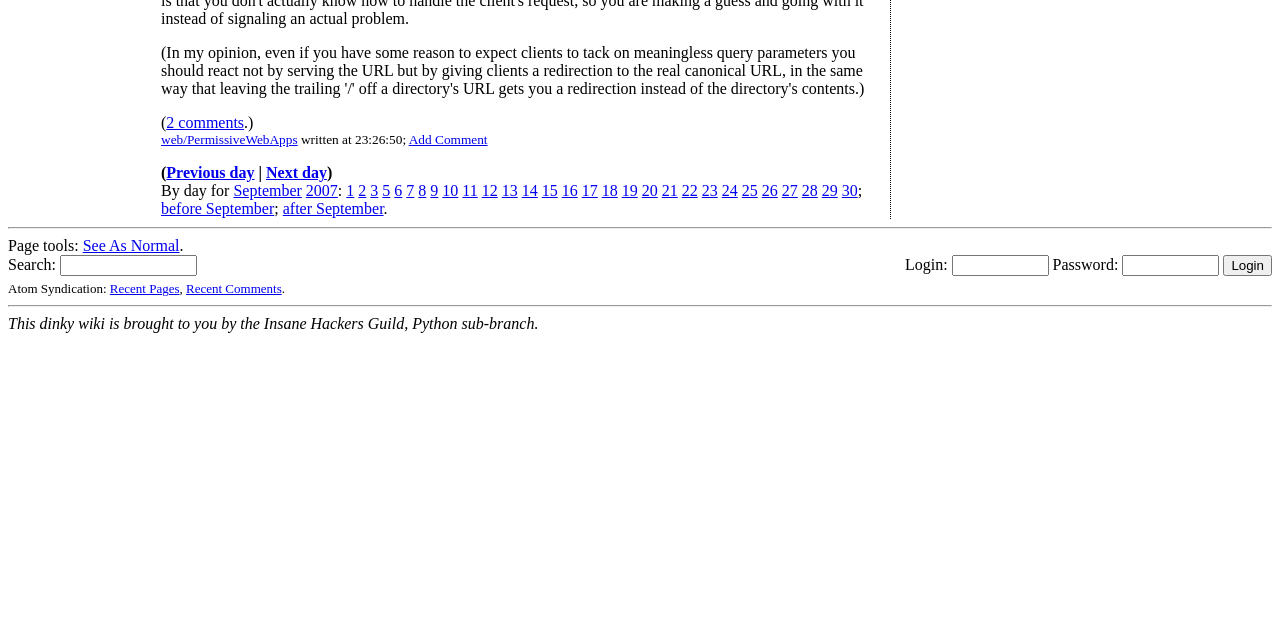Using floating point numbers between 0 and 1, provide the bounding box coordinates in the format (top-left x, top-left y, bottom-right x, bottom-right y). Locate the UI element described here: parent_node: Search: name="search"

[0.047, 0.399, 0.154, 0.431]